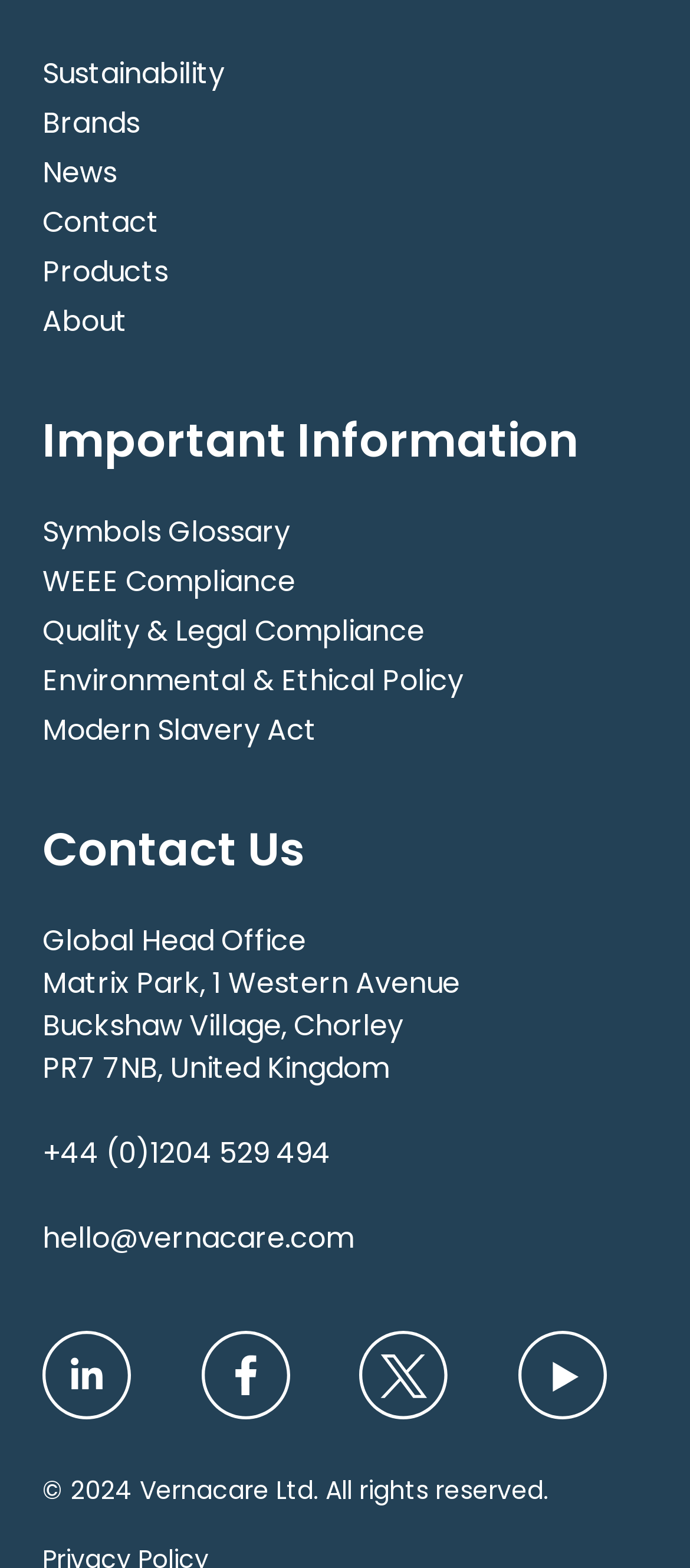Answer the question below using just one word or a short phrase: 
How many Facebook links are on the page?

4